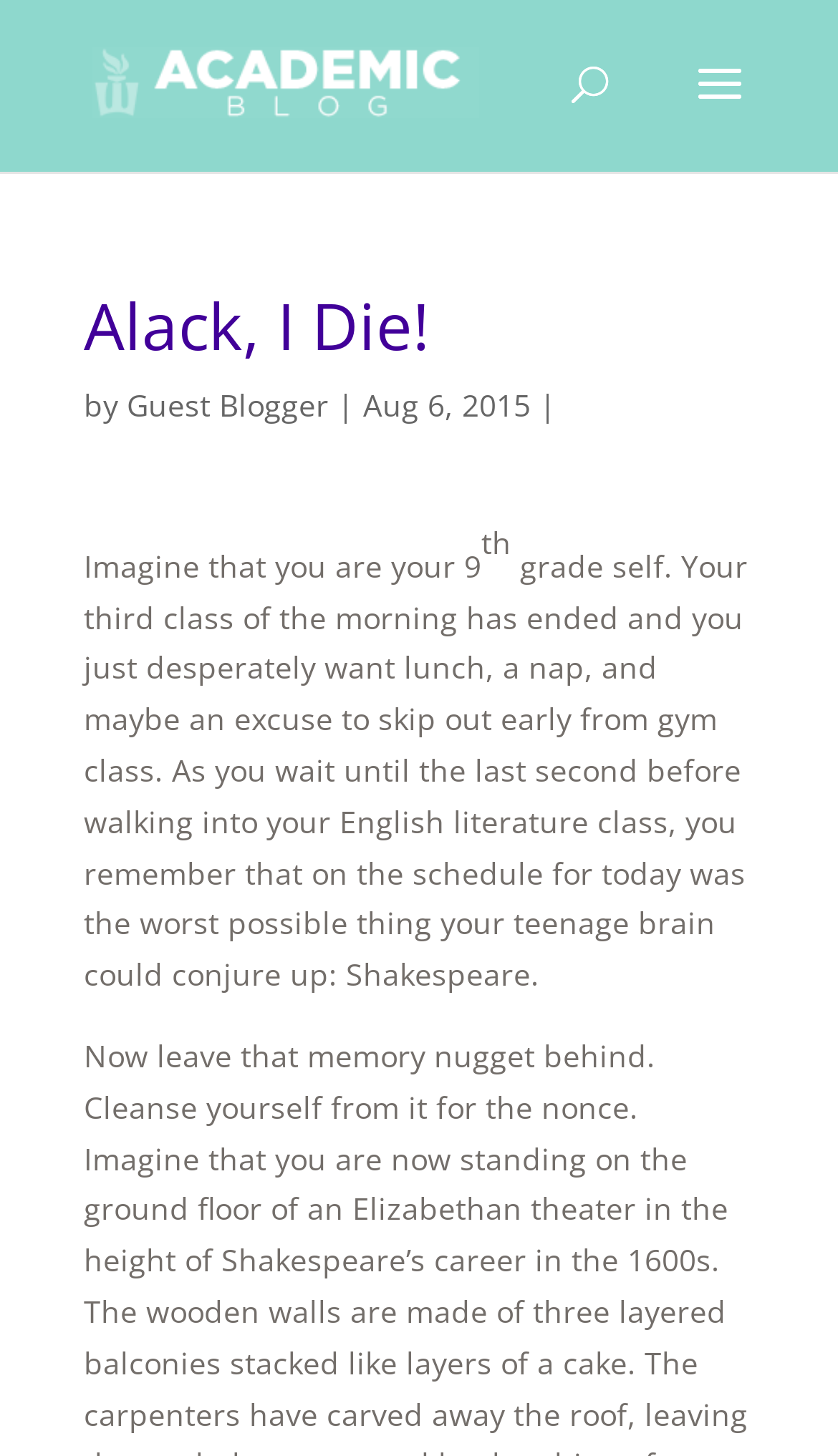Find and provide the bounding box coordinates for the UI element described with: "Guest Blogger".

[0.151, 0.264, 0.392, 0.292]